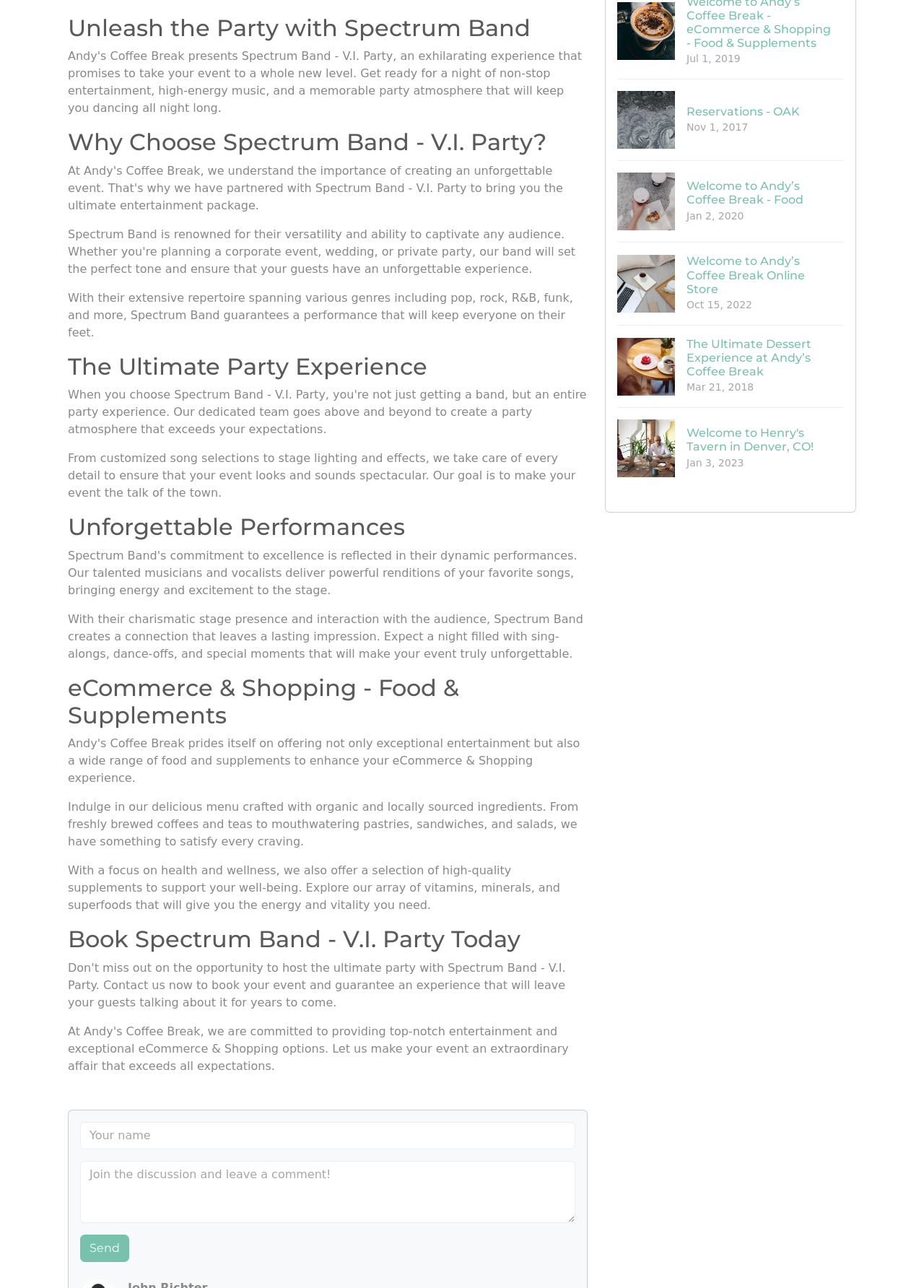Based on the element description value="Send", identify the bounding box coordinates for the UI element. The coordinates should be in the format (top-left x, top-left y, bottom-right x, bottom-right y) and within the 0 to 1 range.

[0.087, 0.958, 0.14, 0.98]